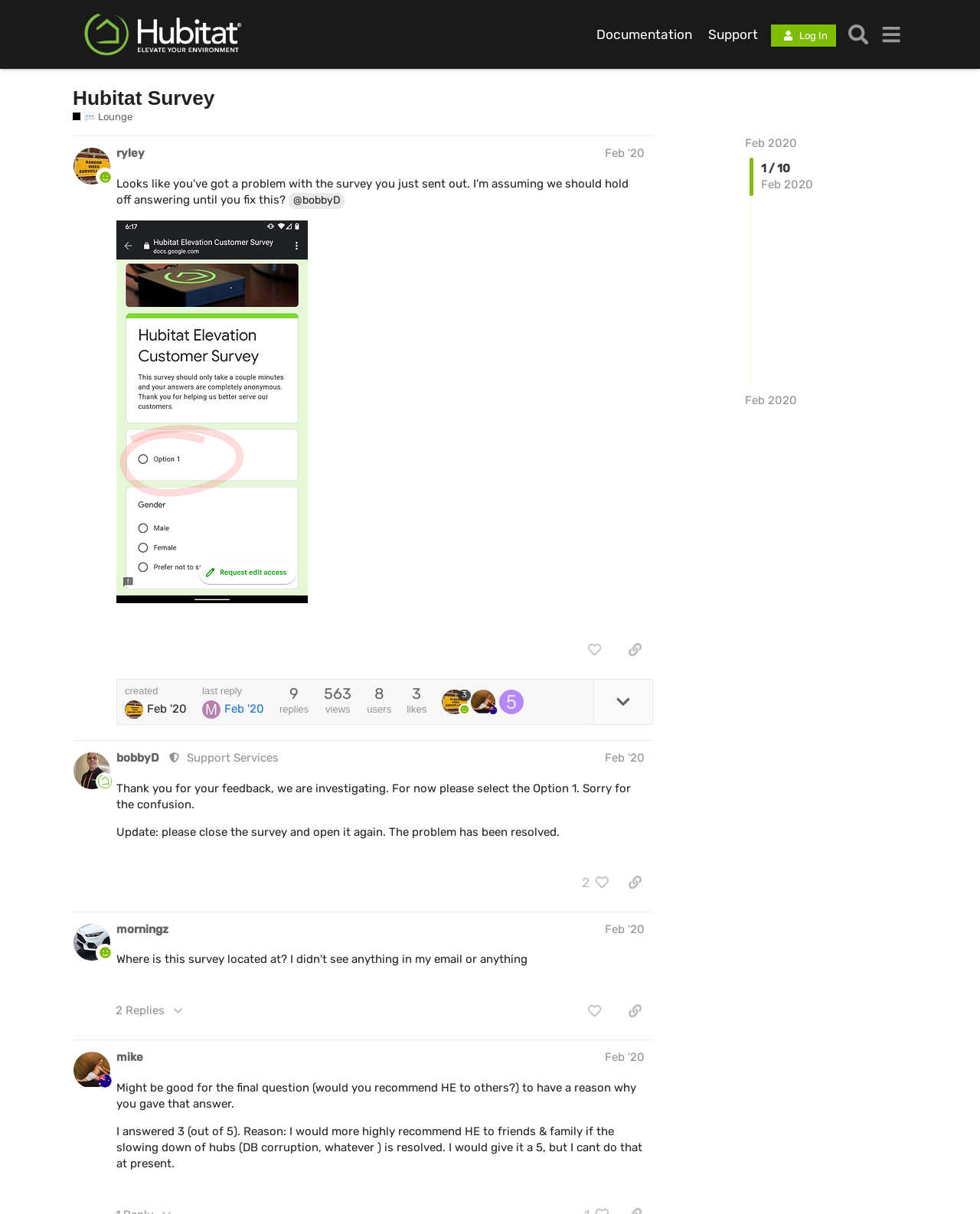Determine the bounding box coordinates of the element's region needed to click to follow the instruction: "Search for something". Provide these coordinates as four float numbers between 0 and 1, formatted as [left, top, right, bottom].

[0.859, 0.015, 0.892, 0.042]